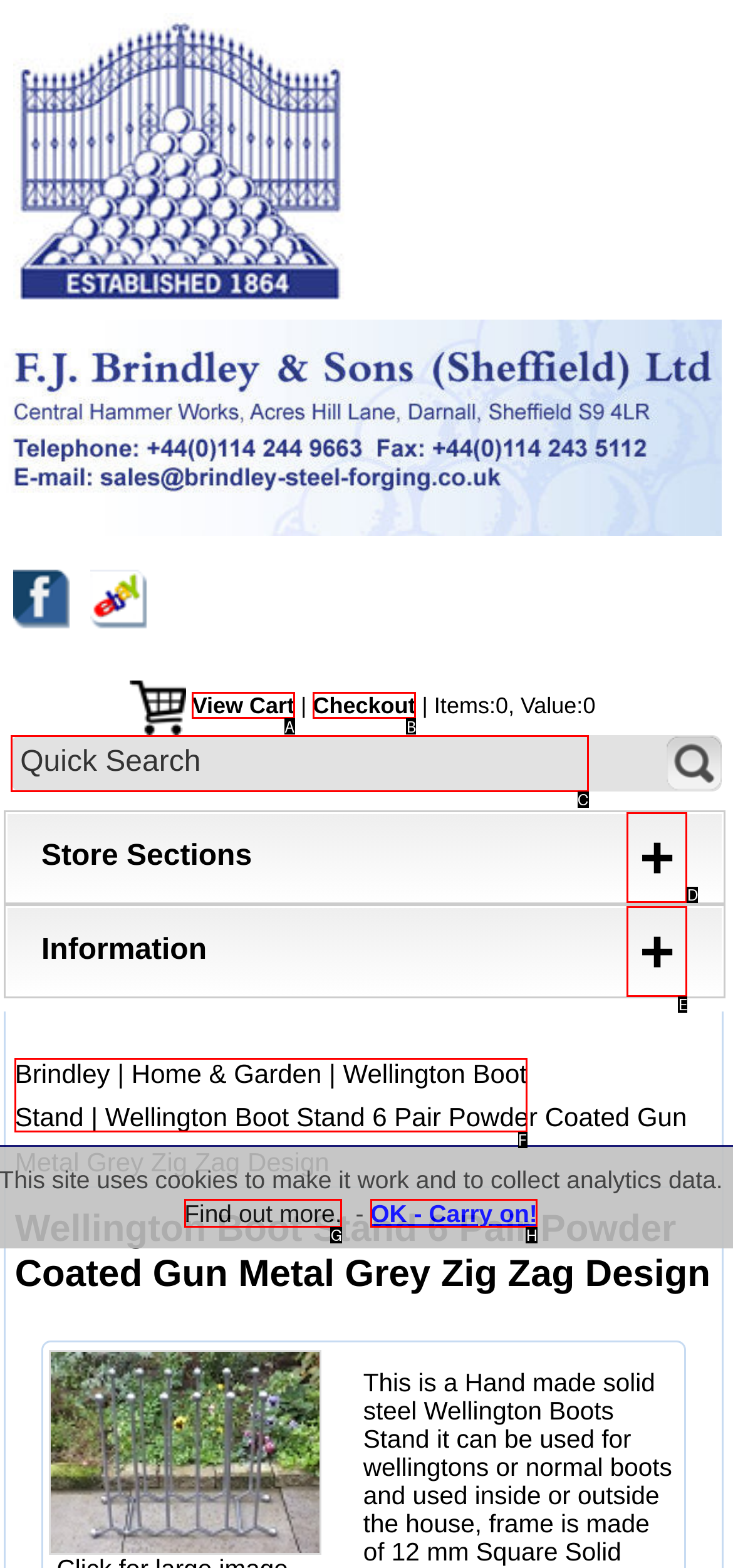Identify the HTML element that should be clicked to accomplish the task: Click on the 'Wellington Boot Stand' link
Provide the option's letter from the given choices.

F